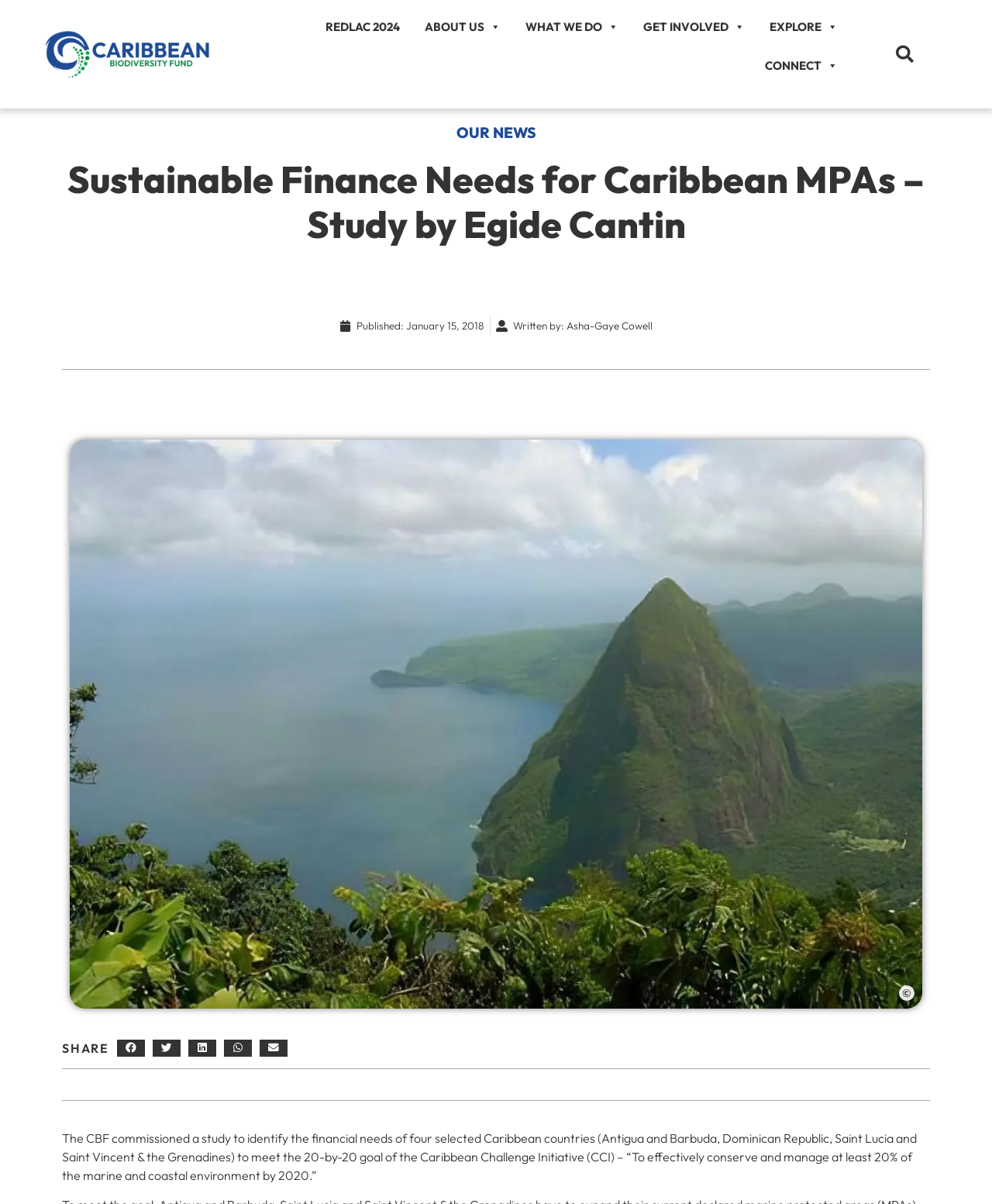Who is the author of the article?
Provide a detailed answer to the question, using the image to inform your response.

I found the author's name by looking at the 'Written by:' text, which is followed by 'Asha-Gaye Cowell'.